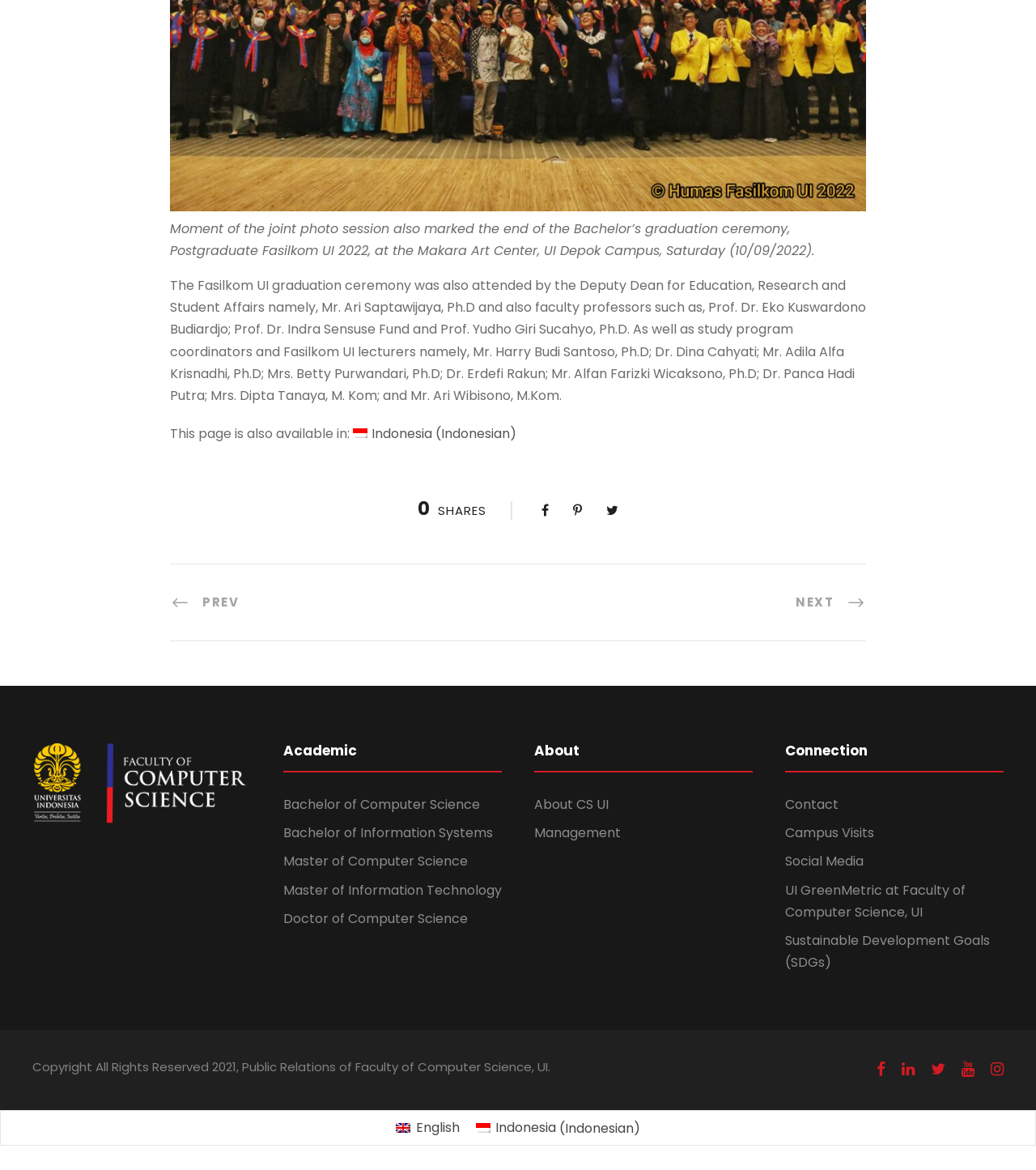Identify the bounding box for the described UI element: "About CS UI".

[0.516, 0.68, 0.588, 0.695]